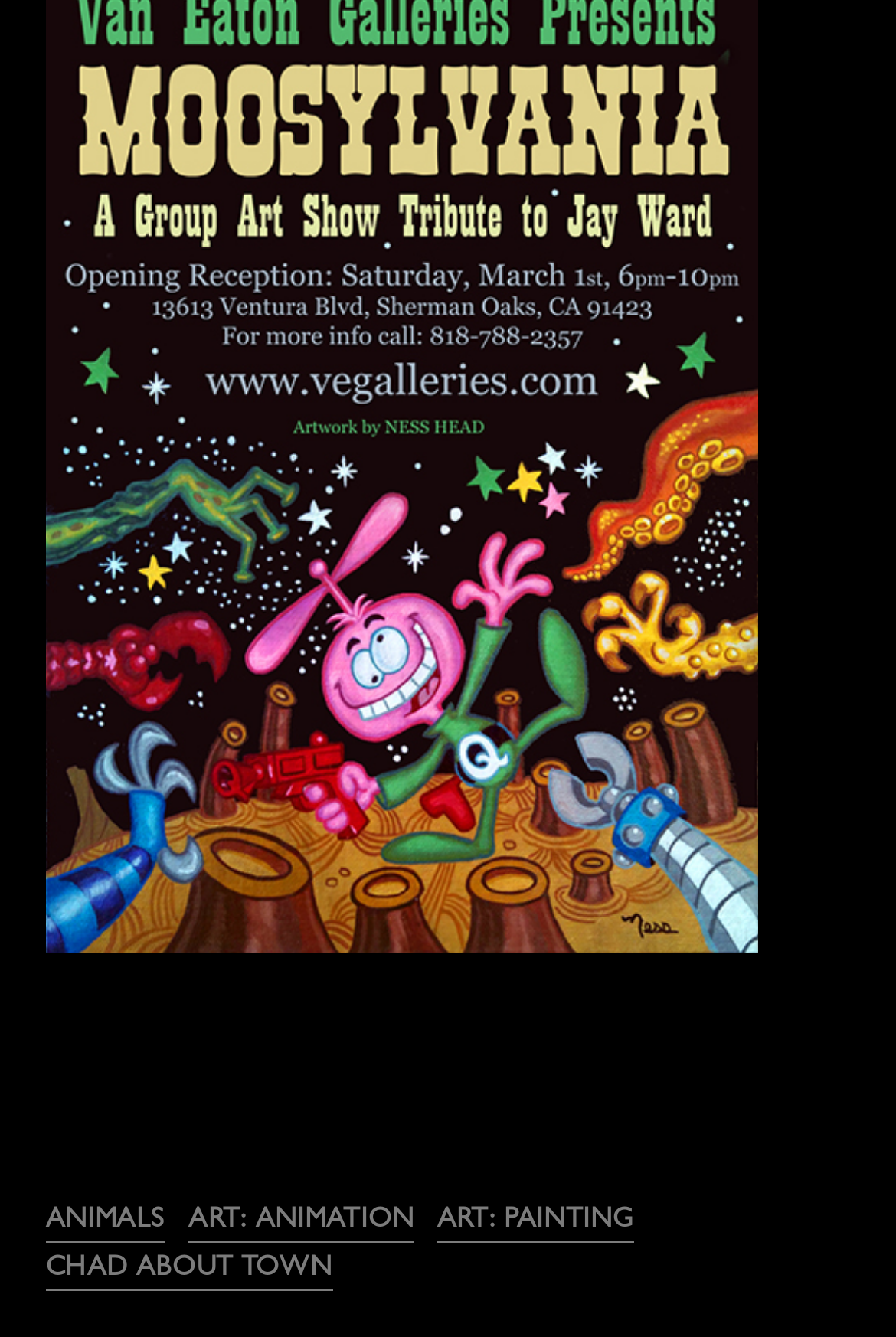Provide the bounding box coordinates for the specified HTML element described in this description: "Art: Painting". The coordinates should be four float numbers ranging from 0 to 1, in the format [left, top, right, bottom].

[0.488, 0.901, 0.708, 0.929]